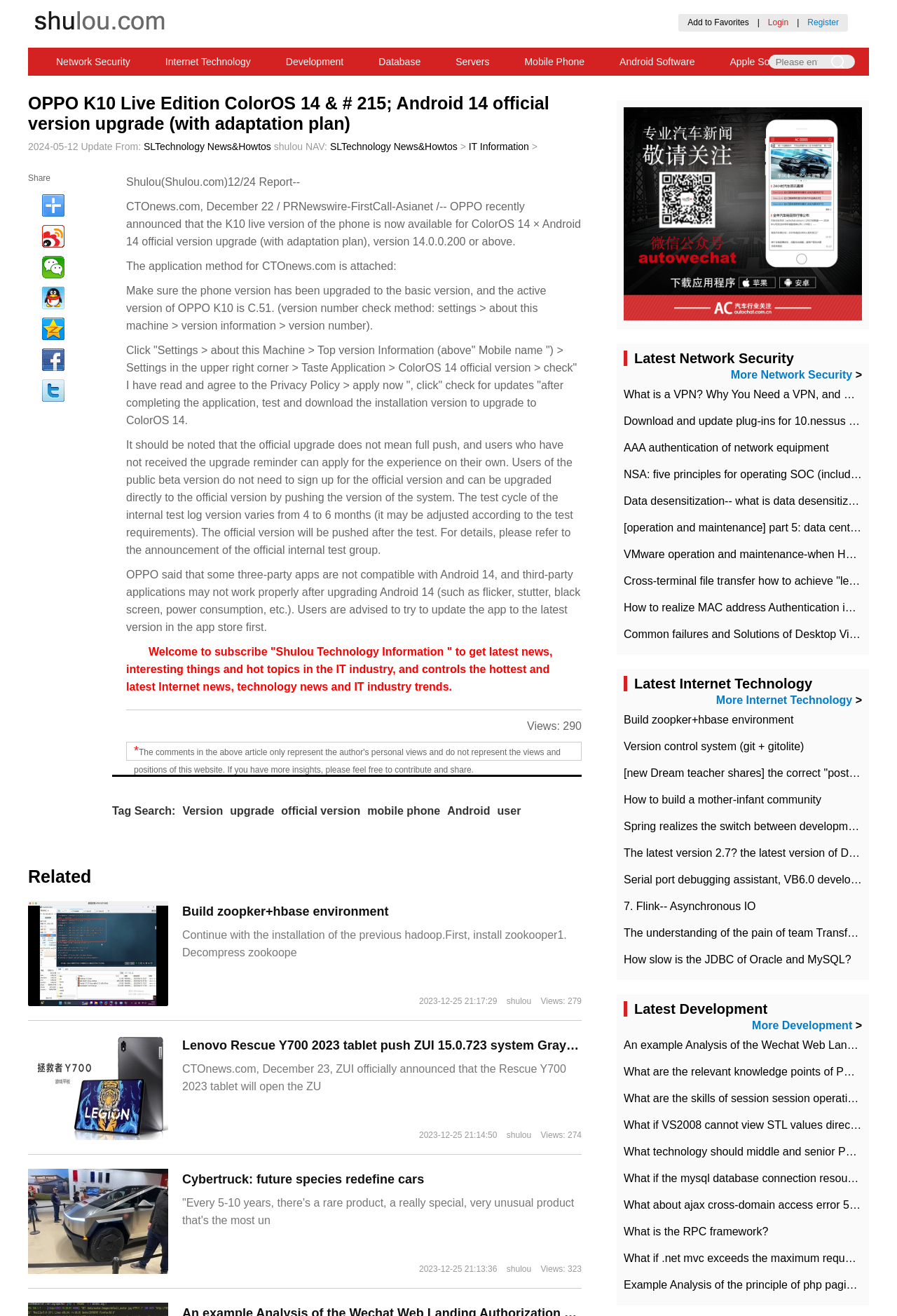Create an in-depth description of the webpage, covering main sections.

This webpage appears to be a news article or blog post about OPPO's K10 Live Edition phone receiving an official version upgrade to ColorOS 14 and Android 14. The page has a heading that indicates the article's title and update date. Below the heading, there is a brief introduction to the article, followed by a series of paragraphs that provide detailed information about the upgrade process, including the application method, version requirements, and potential issues with third-party apps.

On the top-right corner of the page, there are links to "Add to Favorites", "Login", and "Register". Below these links, there is a search bar with a placeholder text "Please enter keywords". Next to the search bar, there is a button to submit the search query.

The page also features a navigation menu with links to various categories, including "Network Security", "Internet Technology", "Development", and more. These links are arranged horizontally and take up a significant portion of the page's width.

In the middle of the page, there are several social media sharing links, including Weibo, WeChat, QQ, and Facebook, allowing users to share the article on their preferred platforms.

The article itself is divided into several sections, each with its own heading and content. The sections provide detailed information about the upgrade process, including the application method, version requirements, and potential issues with third-party apps.

At the bottom of the page, there are several related articles, each with its own heading, image, and brief summary. These articles appear to be related to technology and IT news.

Throughout the page, there are several images, including logos, icons, and other graphics. The page also features a "Tag Search" section with links to various tags, including "Version", "Upgrade", "Official Version", and more.